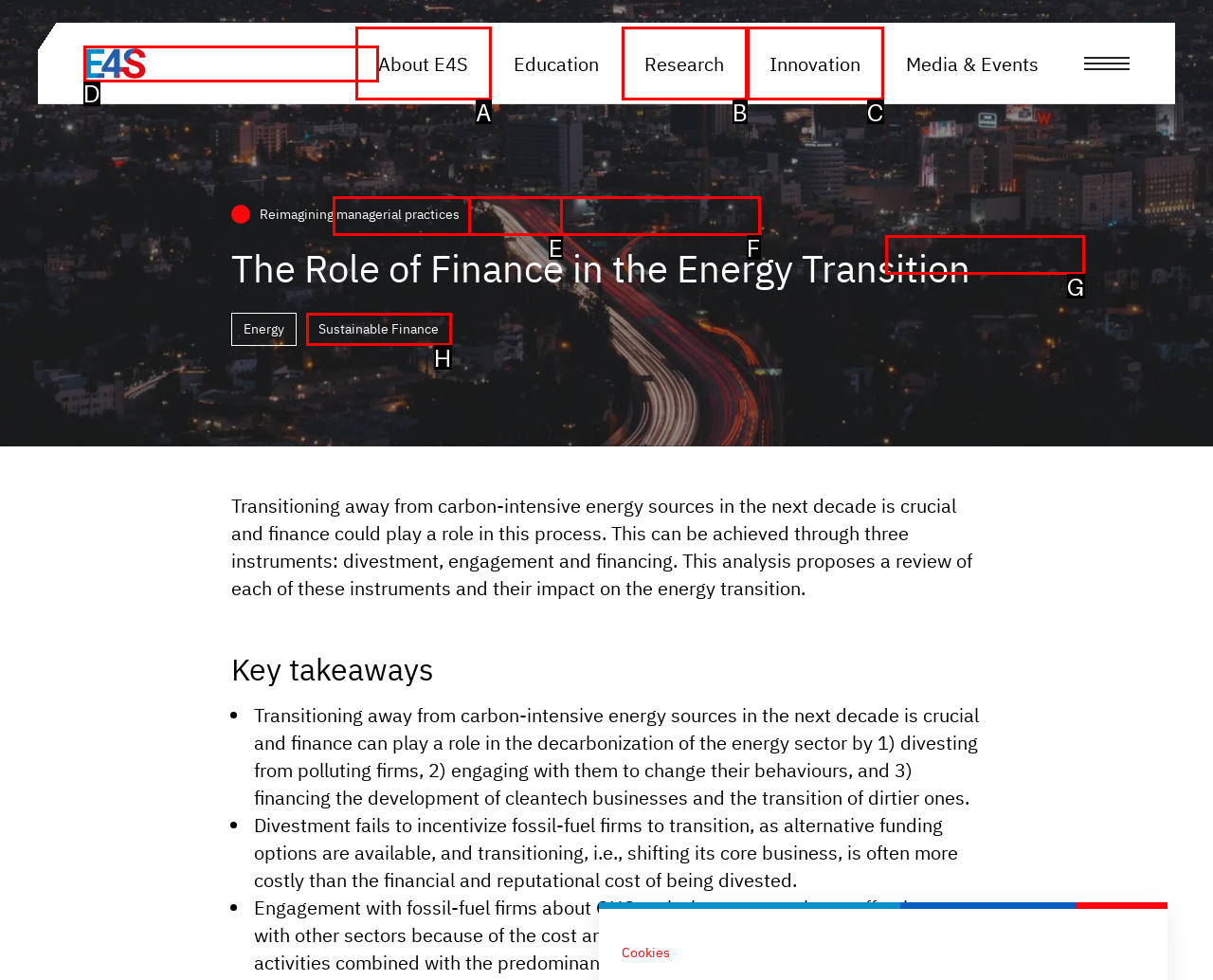Find the option that fits the given description: Videos
Answer with the letter representing the correct choice directly.

G